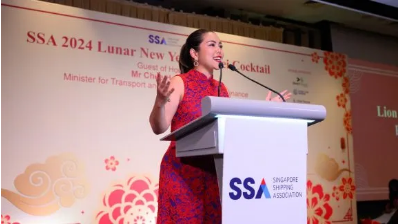Who is the Minister for Transport attending the event?
Please look at the screenshot and answer in one word or a short phrase.

Mr. Chee Hong Tat